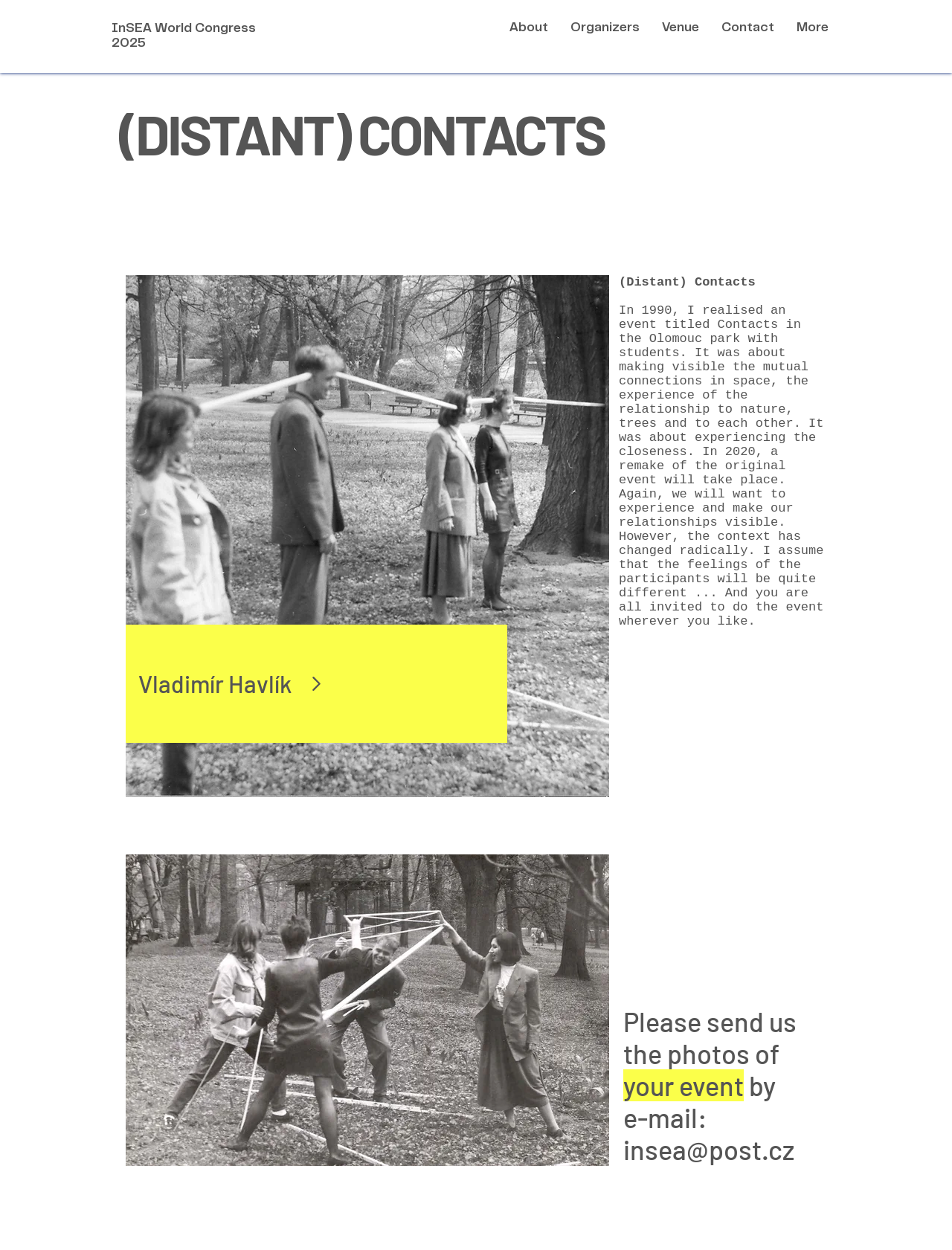Answer briefly with one word or phrase:
What is the email address to send photos of the event?

insea@post.cz